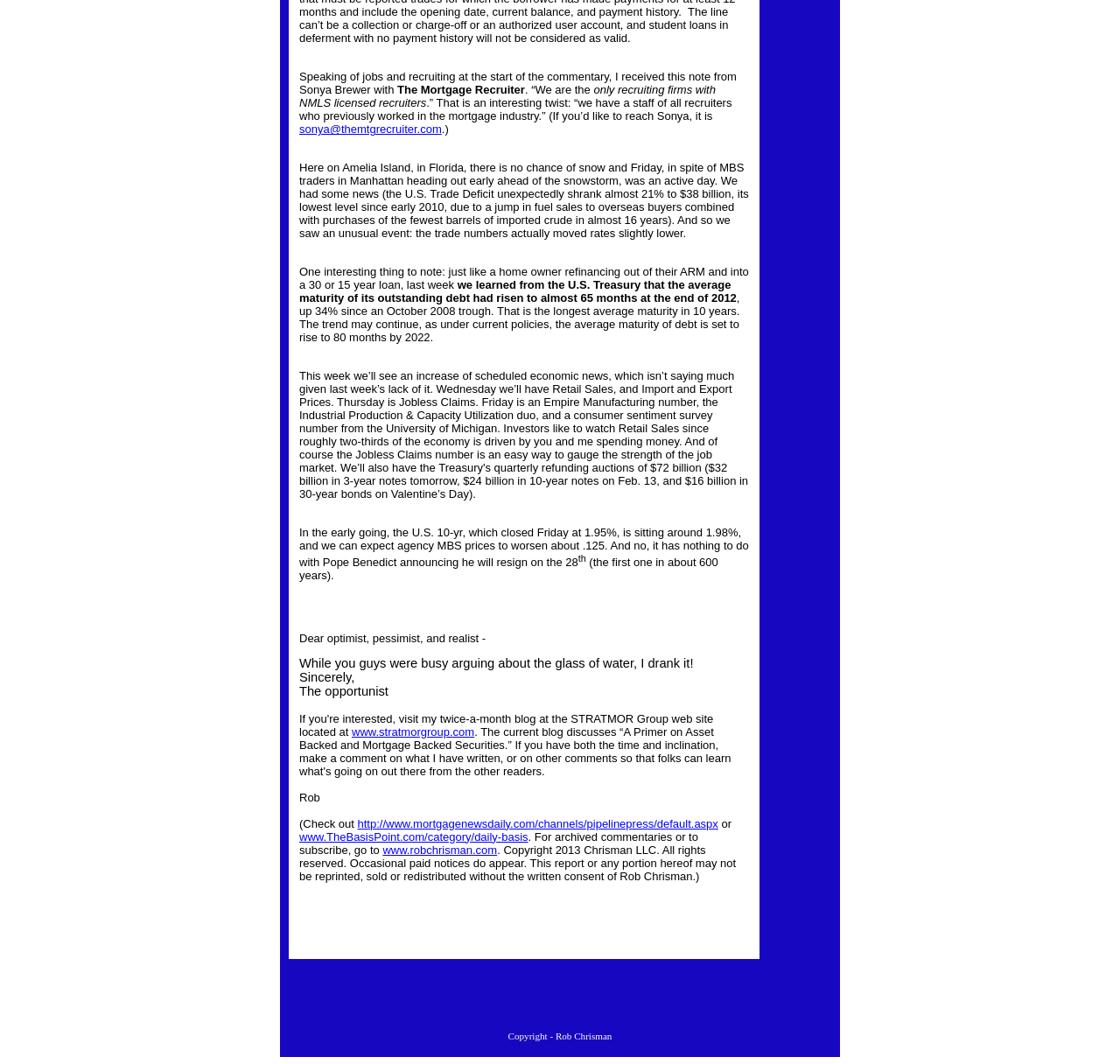What is the purpose of the commentary?
Please answer the question with a detailed response using the information from the screenshot.

Based on the content of the commentary, it appears to be providing news and analysis related to the mortgage industry, including trade deficit numbers, interest rates, and other relevant topics.